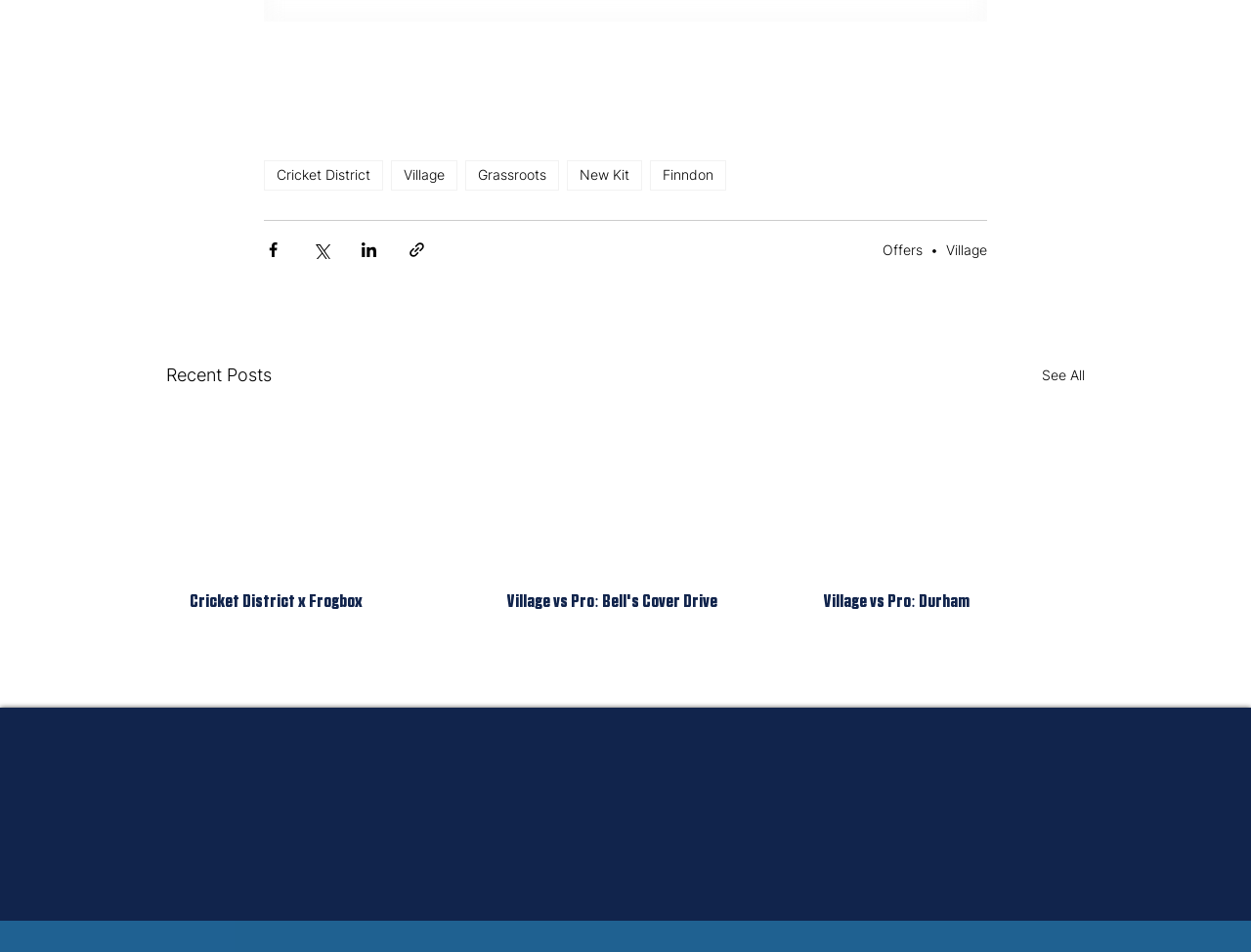Can you provide the bounding box coordinates for the element that should be clicked to implement the instruction: "Click on the 'See All' link"?

[0.833, 0.379, 0.867, 0.408]